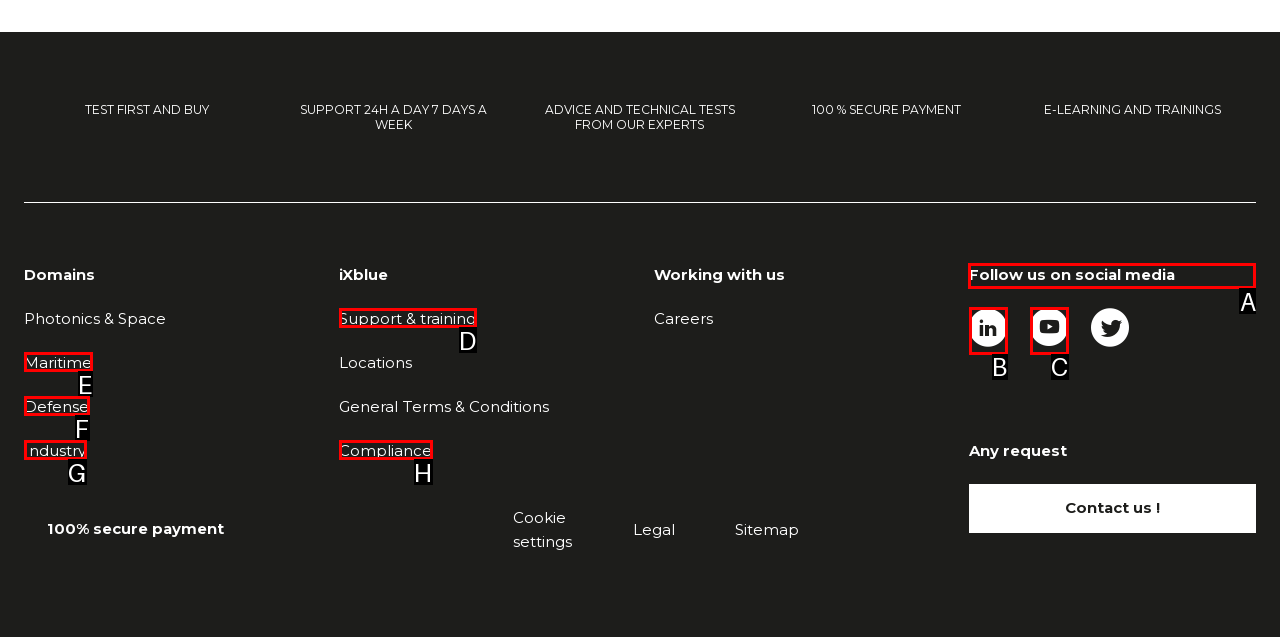Select the HTML element that needs to be clicked to perform the task: Follow us on social media. Reply with the letter of the chosen option.

A